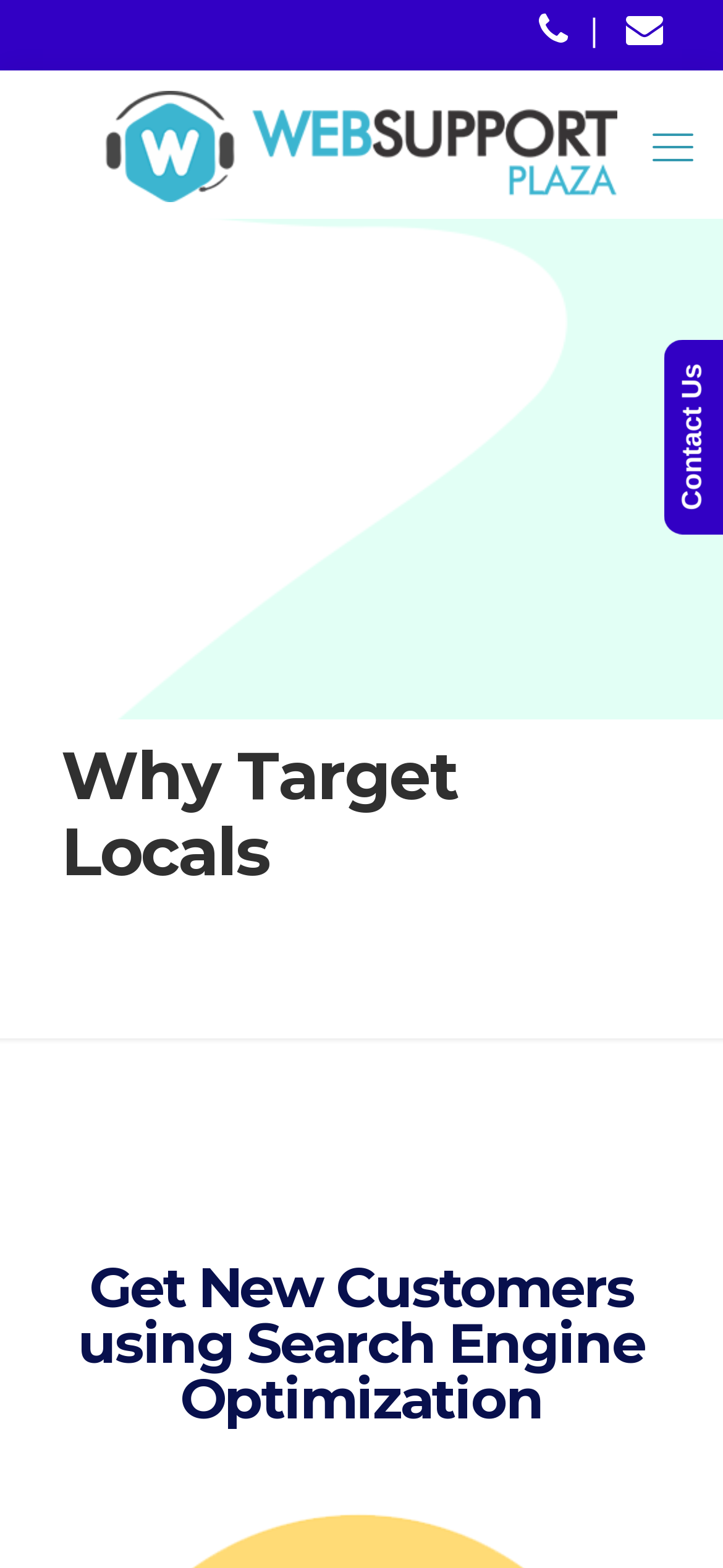What is the logo of Web Support Plaza?
From the screenshot, supply a one-word or short-phrase answer.

web-support-plaza-logo